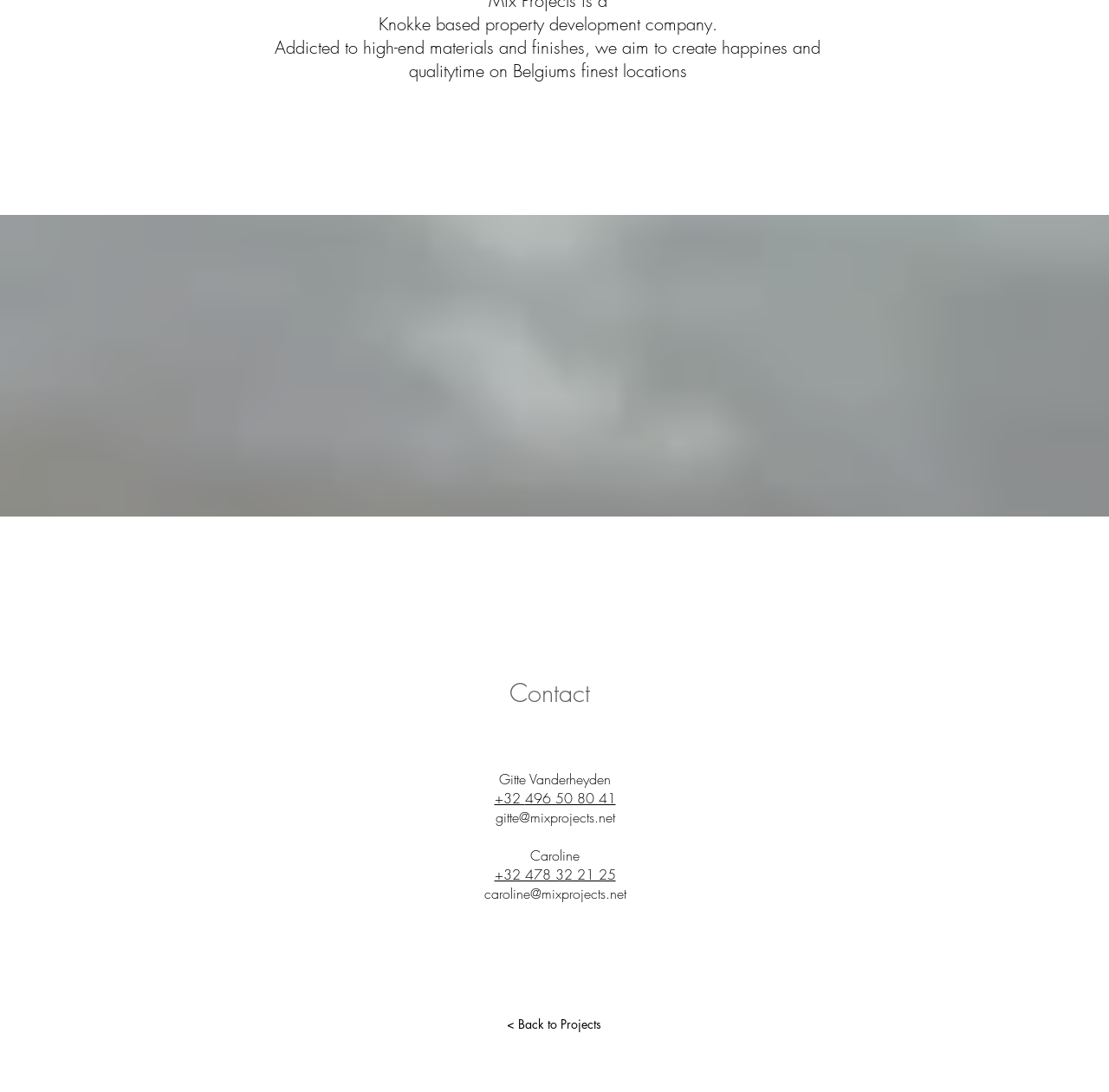What is the company's focus? Using the information from the screenshot, answer with a single word or phrase.

High-end materials and finishes